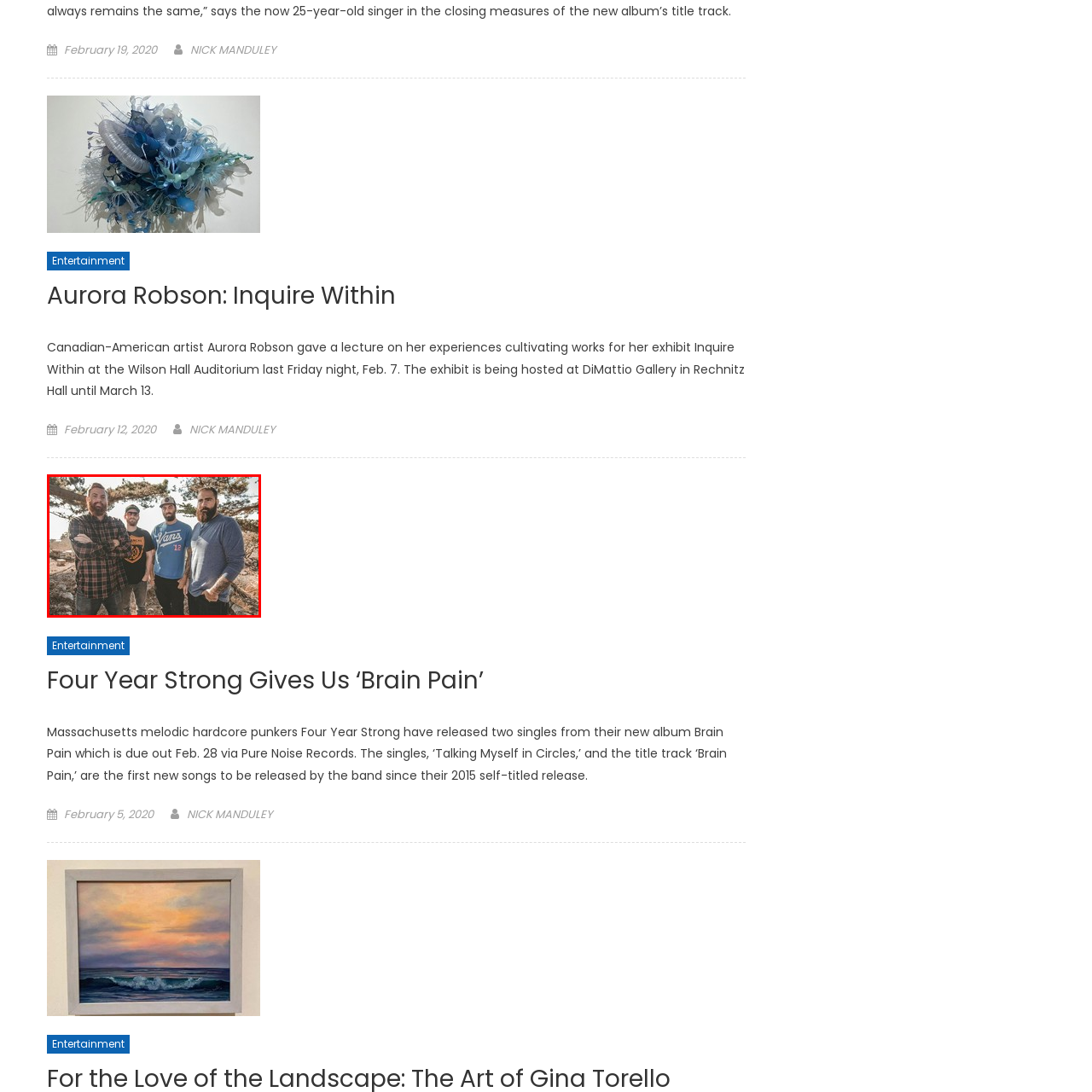Describe extensively the visual content inside the red marked area.

The image features the band Four Year Strong, a Massachusetts-based melodic hardcore punk group. The members stand confidently outdoors, surrounded by trees, creating a relaxed and organic atmosphere. Each member displays a distinct personal style, sporting casual attire with a mix of plaid and graphic shirts. This visual captures the essence of the band as they promote their new album "Brain Pain," set for release on February 28 via Pure Noise Records. The band's recent singles, “Talking Myself in Circles” and the title track, showcase a return to their musical roots with energetic sounds reminiscent of their earlier work. The photograph embodies the spirit of the band's music while inviting fans to connect with their ongoing journey.